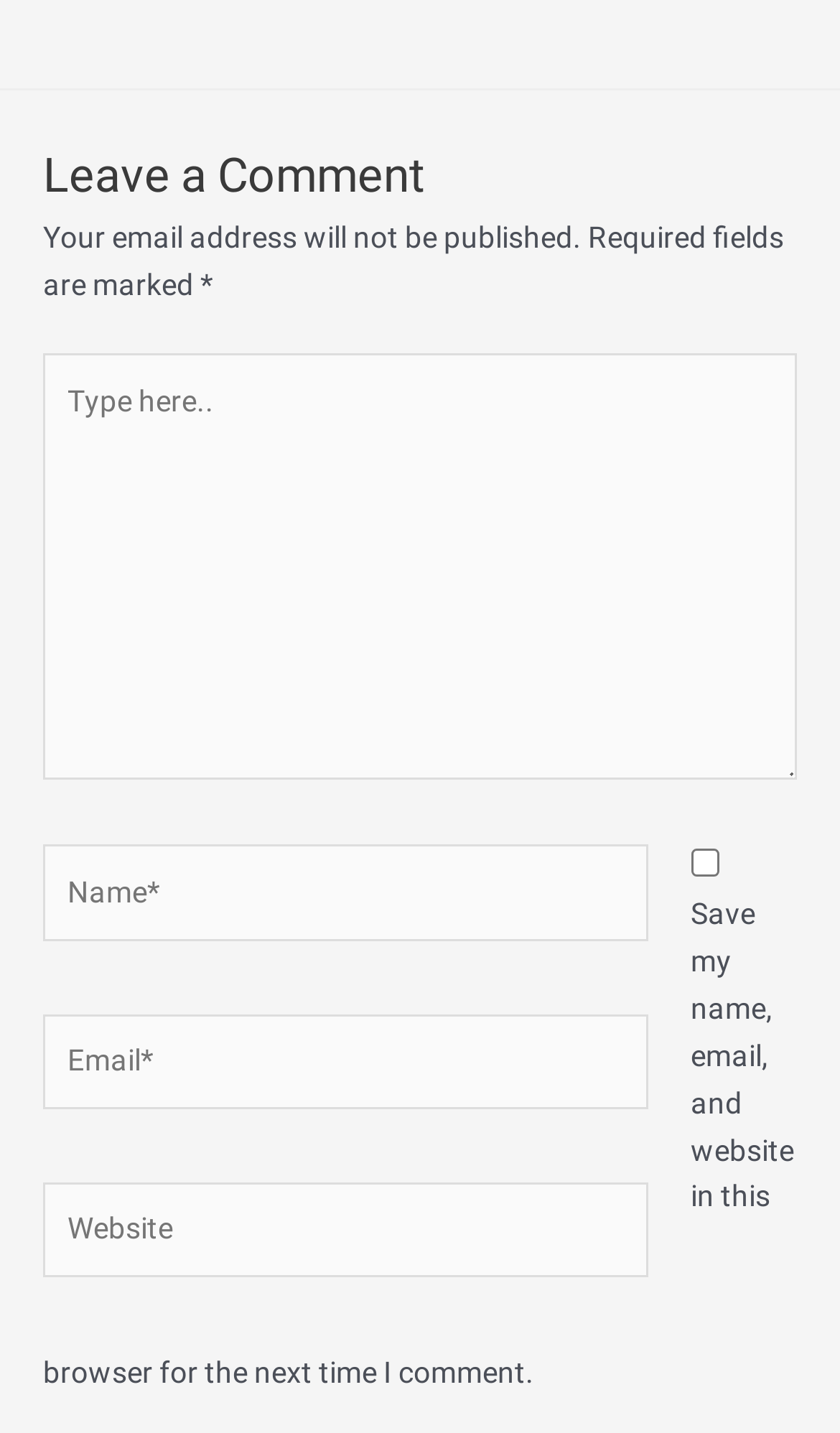Find and provide the bounding box coordinates for the UI element described here: "parent_node: Website name="url" placeholder="Website"". The coordinates should be given as four float numbers between 0 and 1: [left, top, right, bottom].

[0.051, 0.825, 0.771, 0.892]